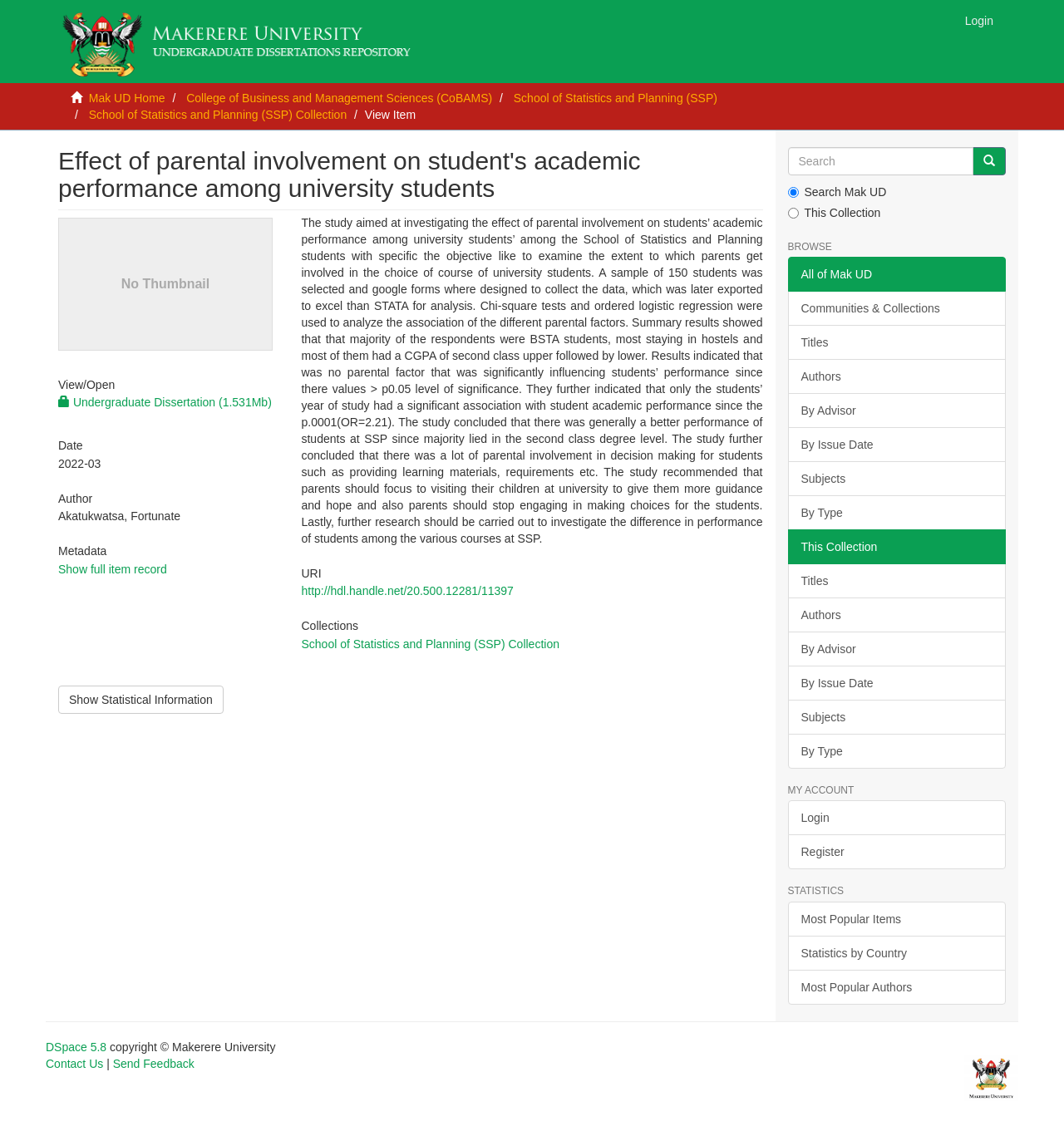What is the collection of the dissertation?
Please give a detailed and elaborate explanation in response to the question.

The collection of the dissertation can be found in the link element with the text 'School of Statistics and Planning (SSP) Collection' which is located below the heading element with the text 'Collections'.